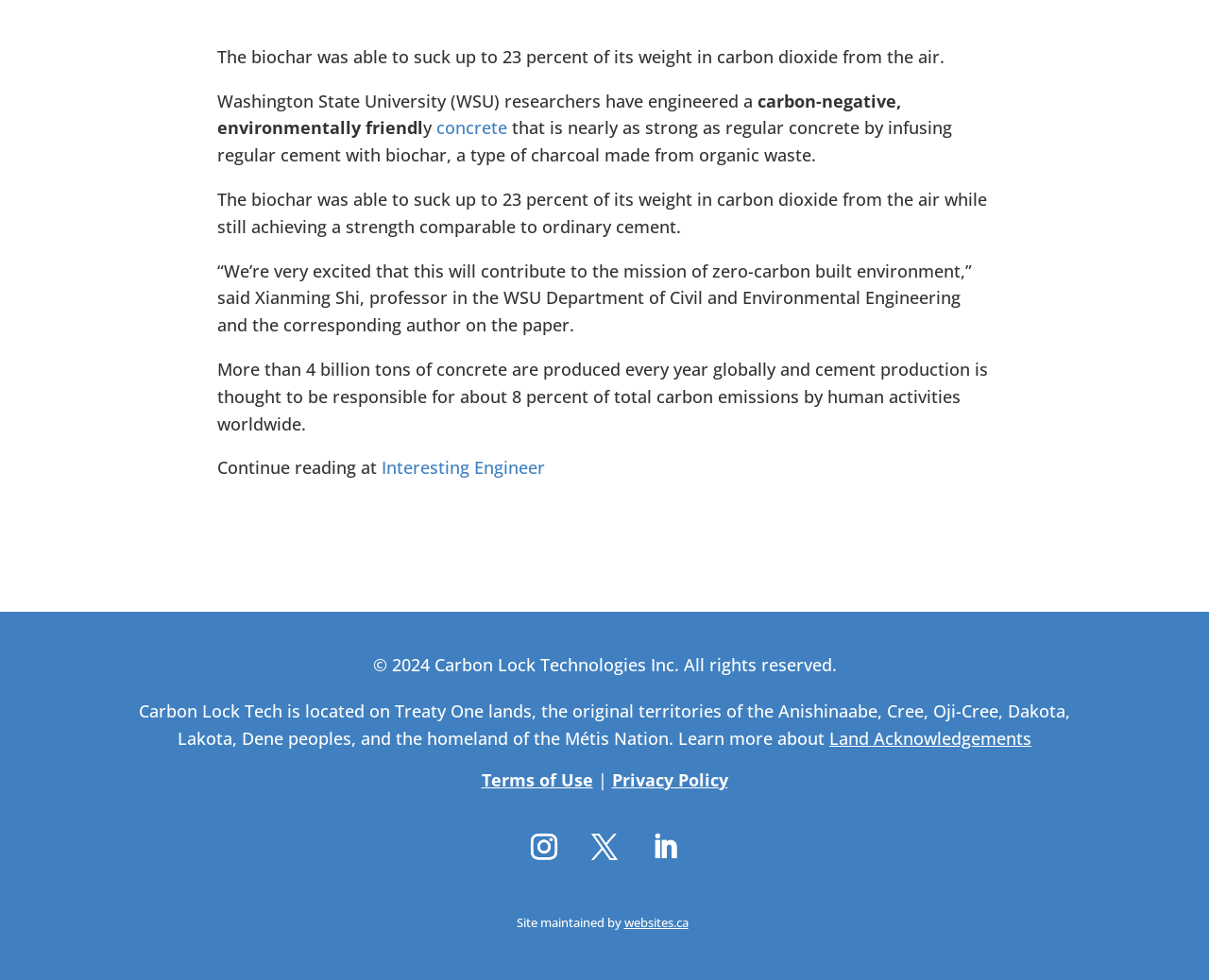Based on what you see in the screenshot, provide a thorough answer to this question: How many tons of concrete are produced globally every year?

According to the text, 'More than 4 billion tons of concrete are produced every year globally'. This indicates that the annual global production of concrete is more than 4 billion tons.